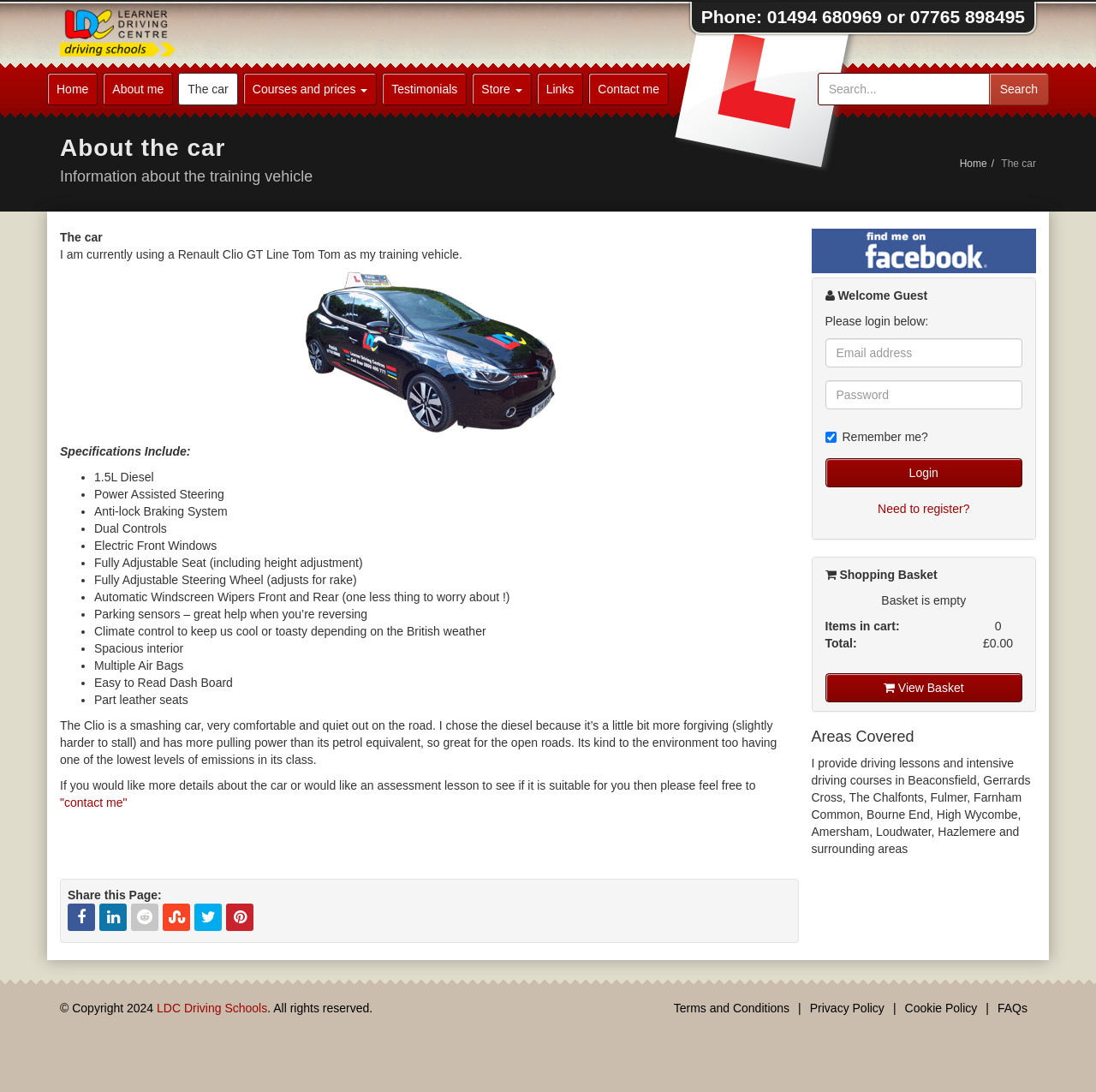Please identify the bounding box coordinates of the region to click in order to complete the given instruction: "Read the recent post 'Who needs the sun all of the time…'". The coordinates should be four float numbers between 0 and 1, i.e., [left, top, right, bottom].

None